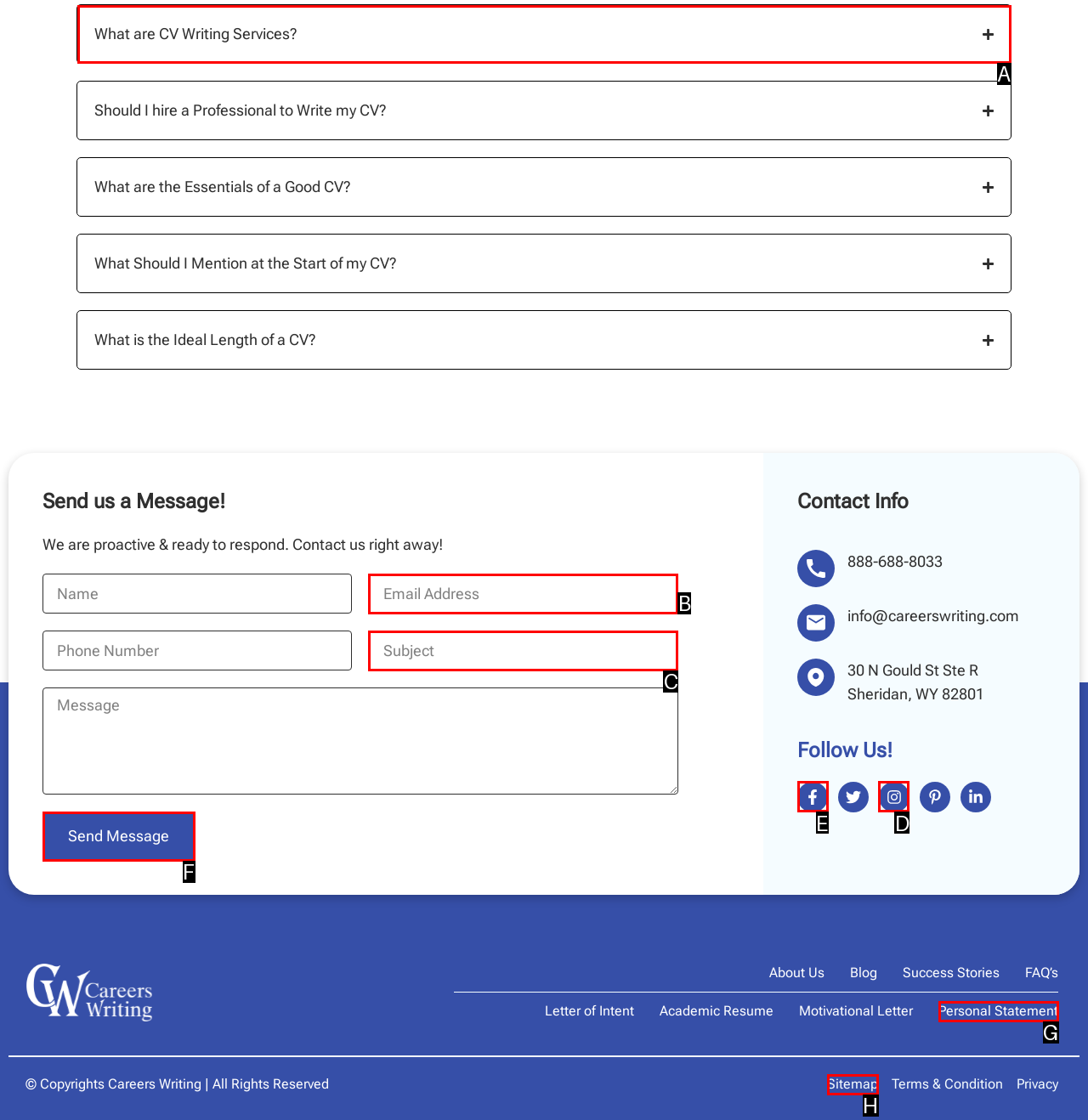Select the correct UI element to click for this task: Follow the company on Facebook.
Answer using the letter from the provided options.

E